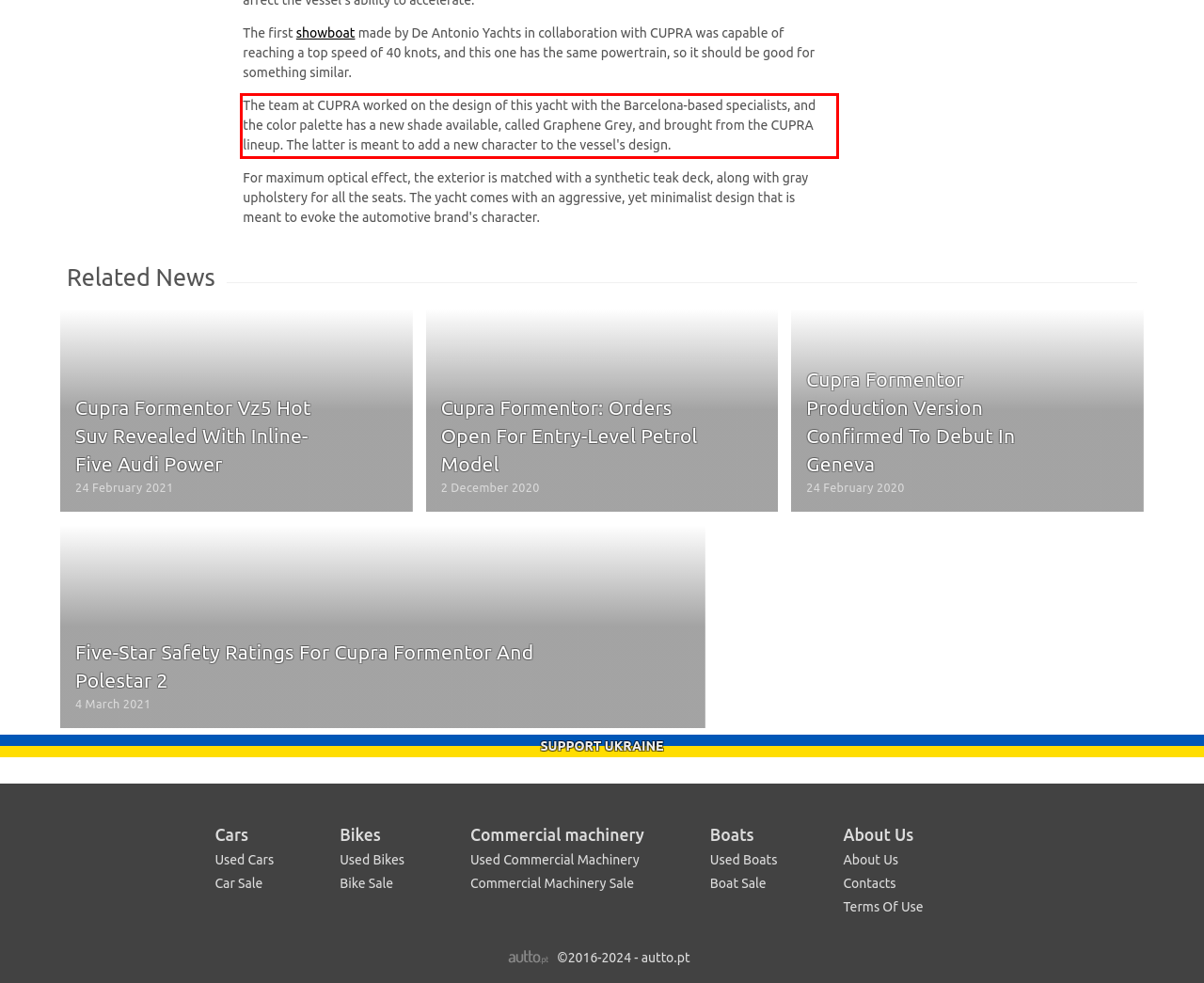You are provided with a screenshot of a webpage featuring a red rectangle bounding box. Extract the text content within this red bounding box using OCR.

The team at CUPRA worked on the design of this yacht with the Barcelona-based specialists, and the color palette has a new shade available, called Graphene Grey, and brought from the CUPRA lineup. The latter is meant to add a new character to the vessel's design.